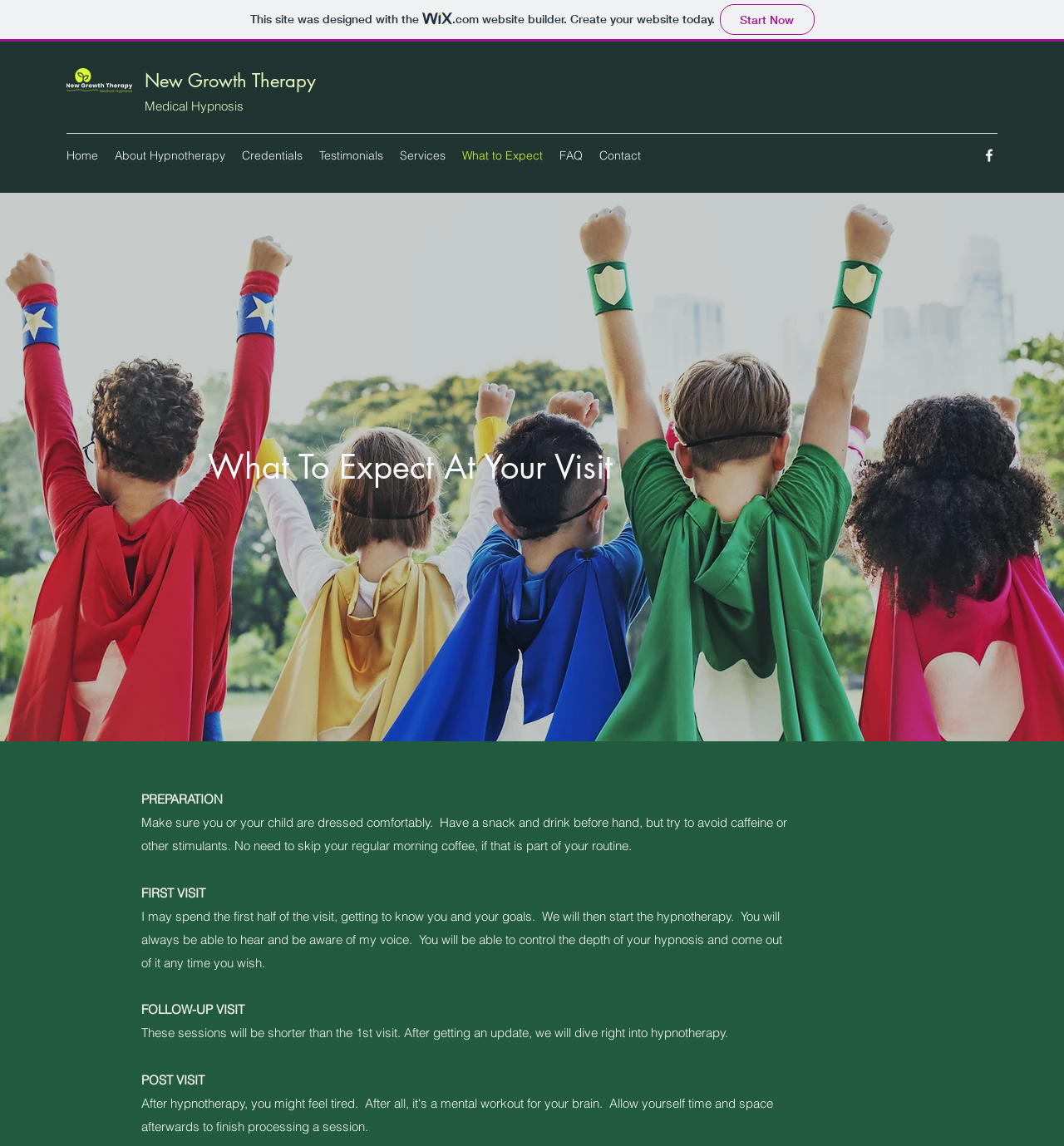What should you avoid before the visit?
Give a single word or phrase answer based on the content of the image.

Caffeine or other stimulants